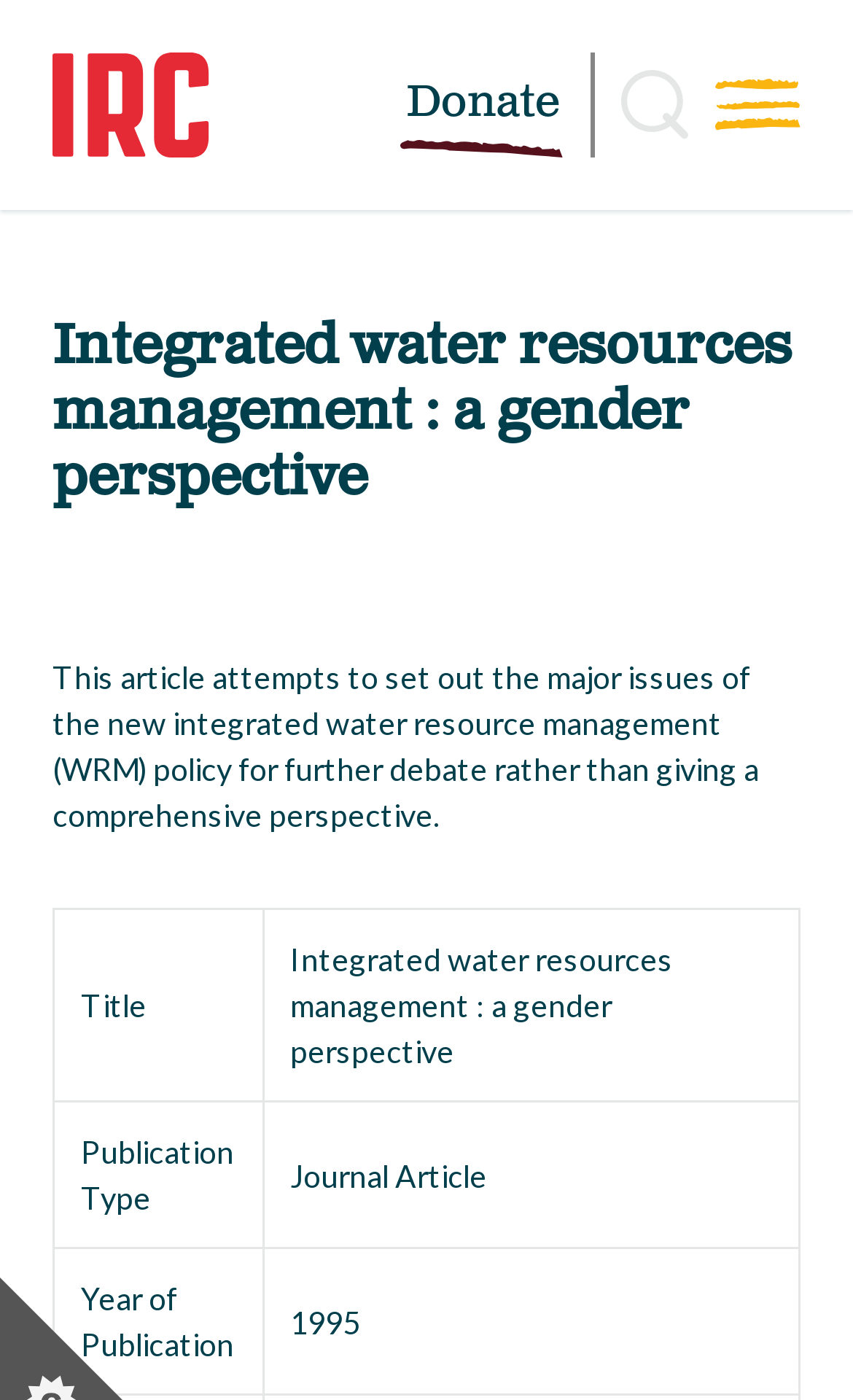Given the webpage screenshot, identify the bounding box of the UI element that matches this description: "Donate".

[0.469, 0.038, 0.662, 0.112]